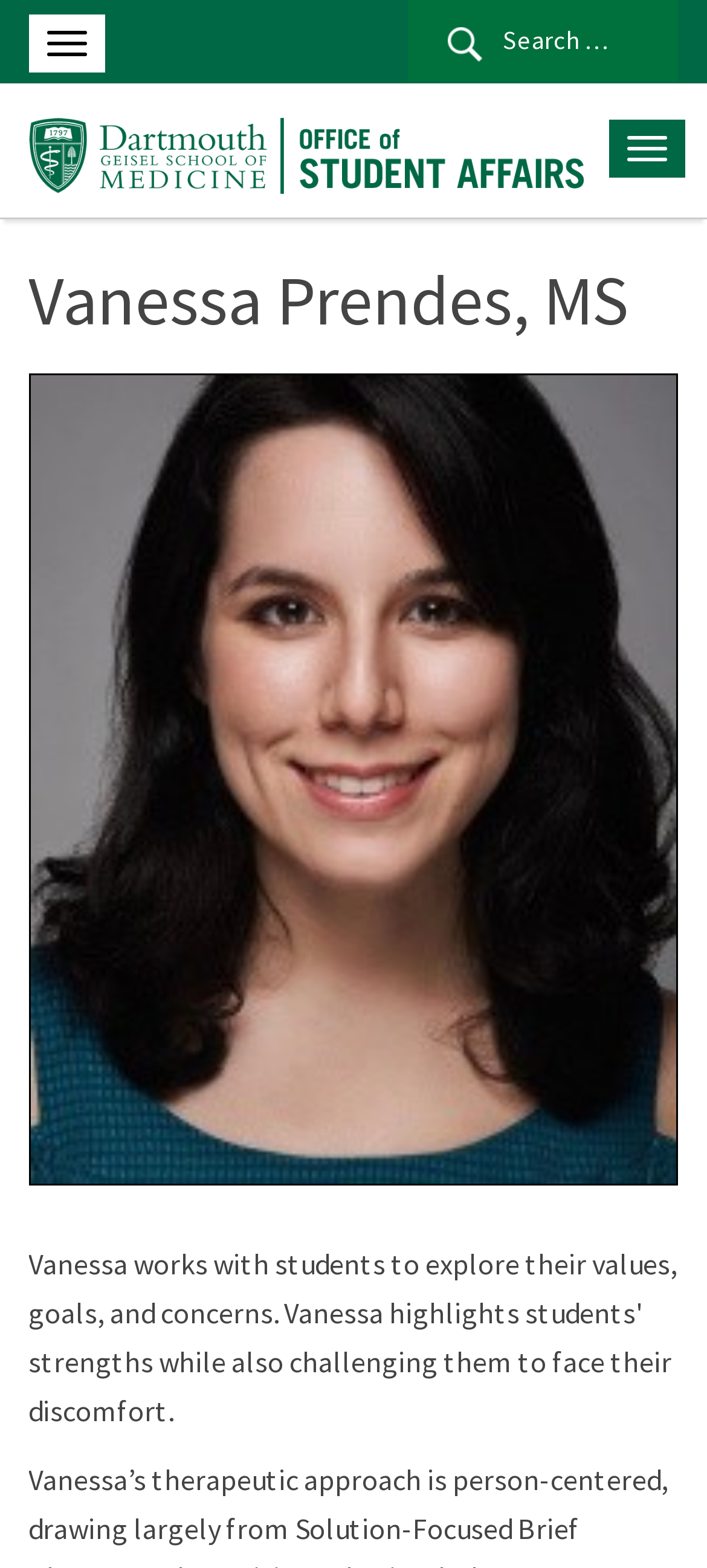Provide a single word or phrase to answer the given question: 
What is the organization associated with this webpage?

Office of Student Affairs